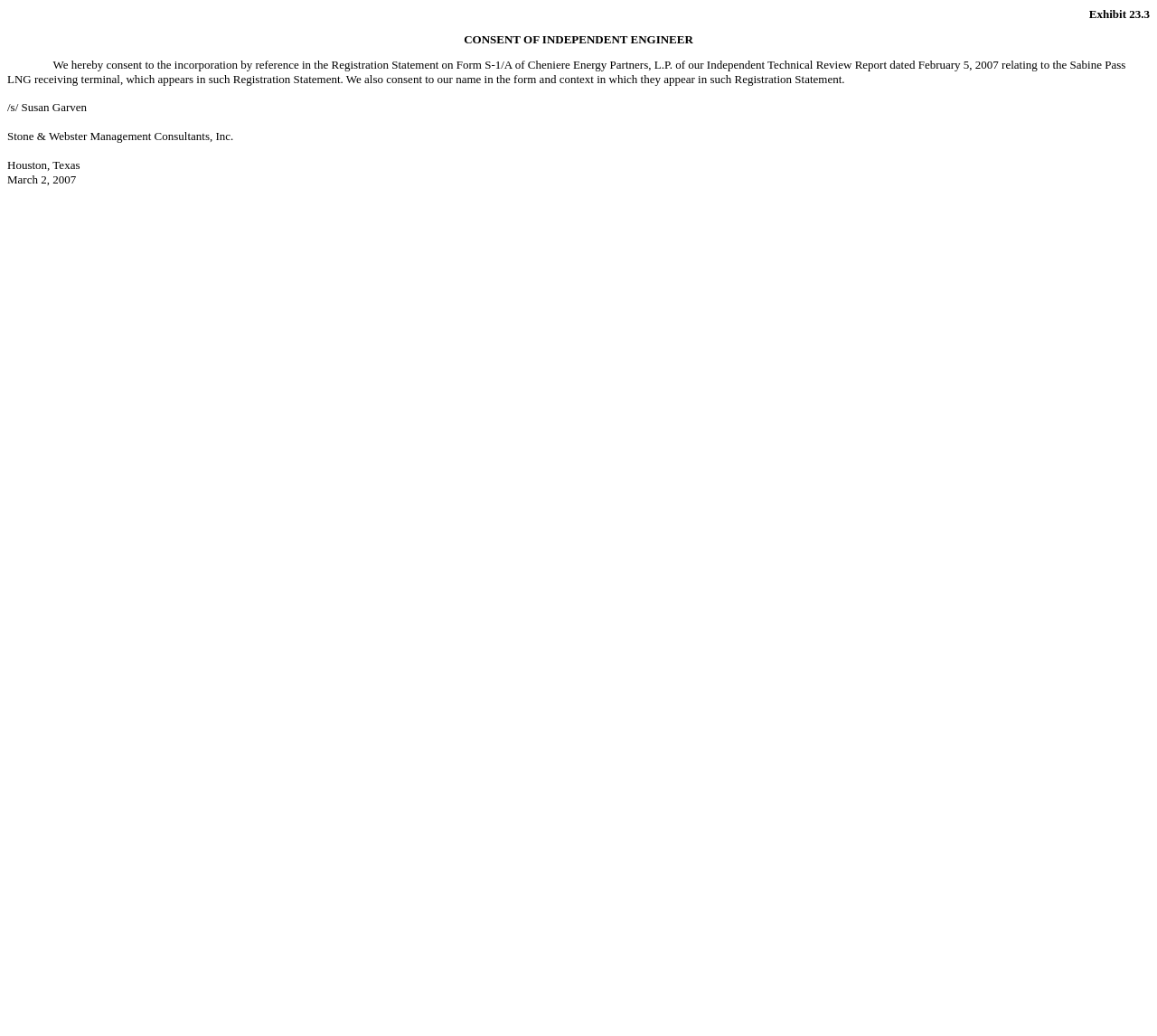Who signed the consent?
By examining the image, provide a one-word or phrase answer.

Susan Garven